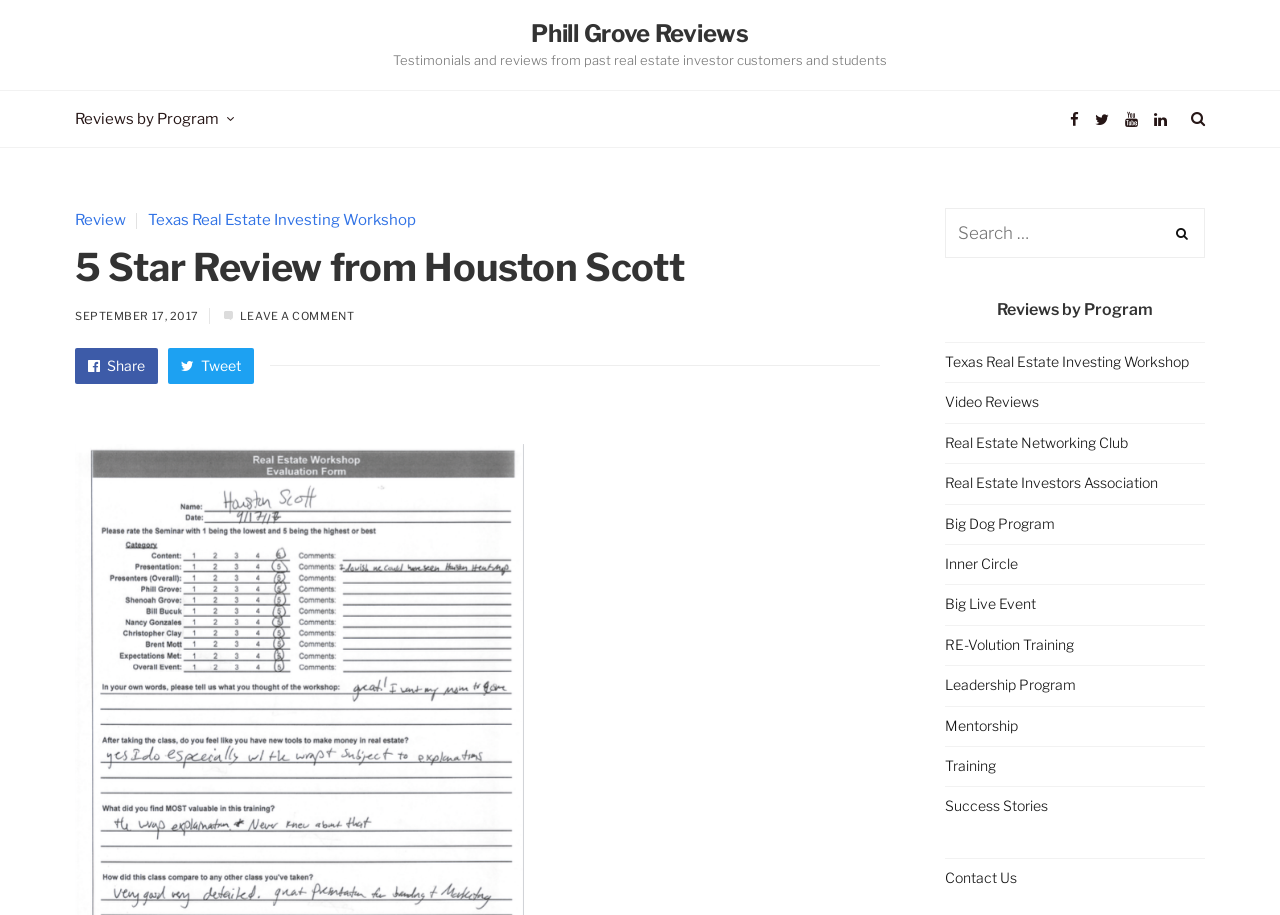Identify the bounding box coordinates of the region I need to click to complete this instruction: "Leave a comment".

[0.187, 0.337, 0.277, 0.353]